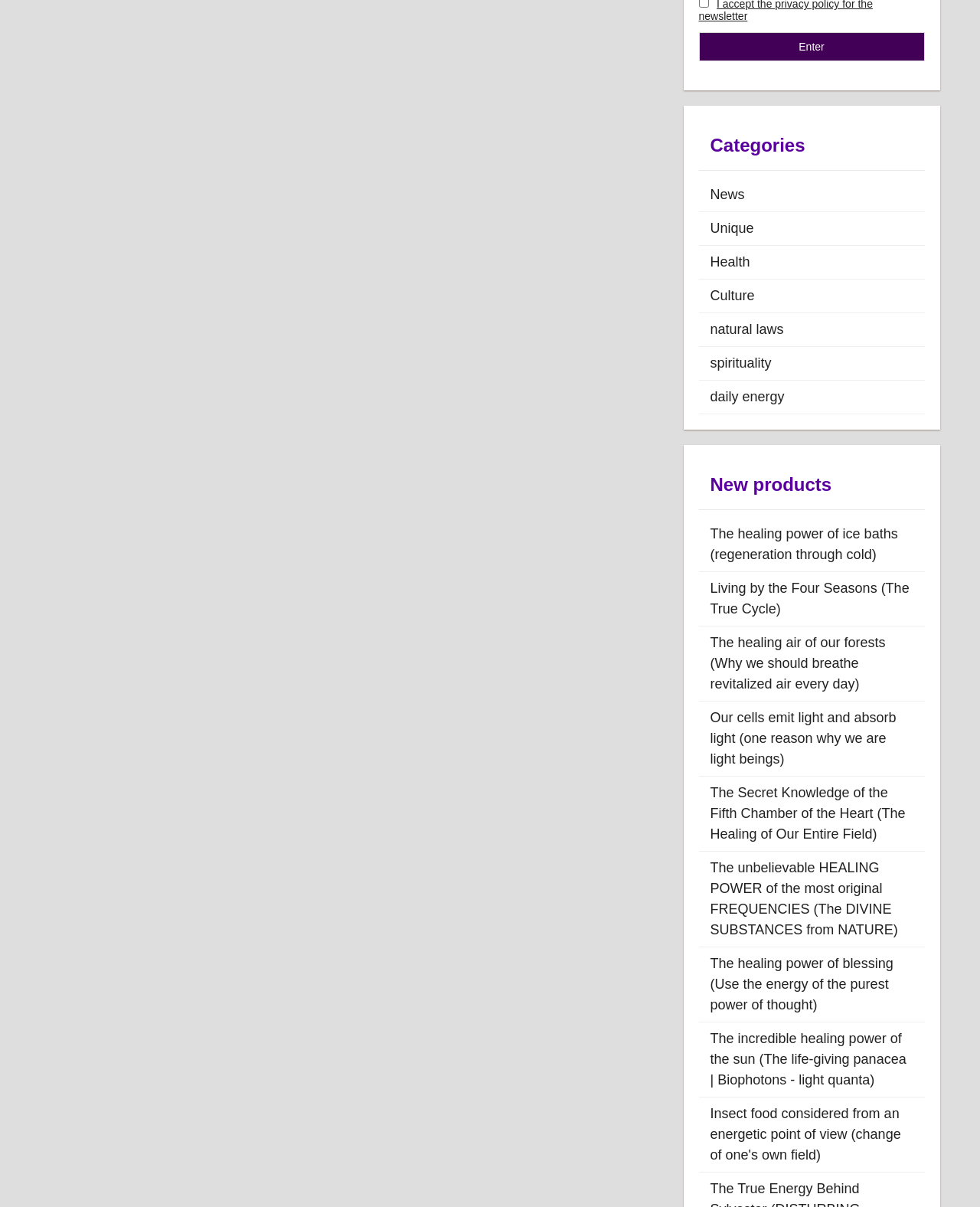Please identify the bounding box coordinates of the region to click in order to complete the task: "Explore the New products section". The coordinates must be four float numbers between 0 and 1, specified as [left, top, right, bottom].

[0.713, 0.381, 0.943, 0.422]